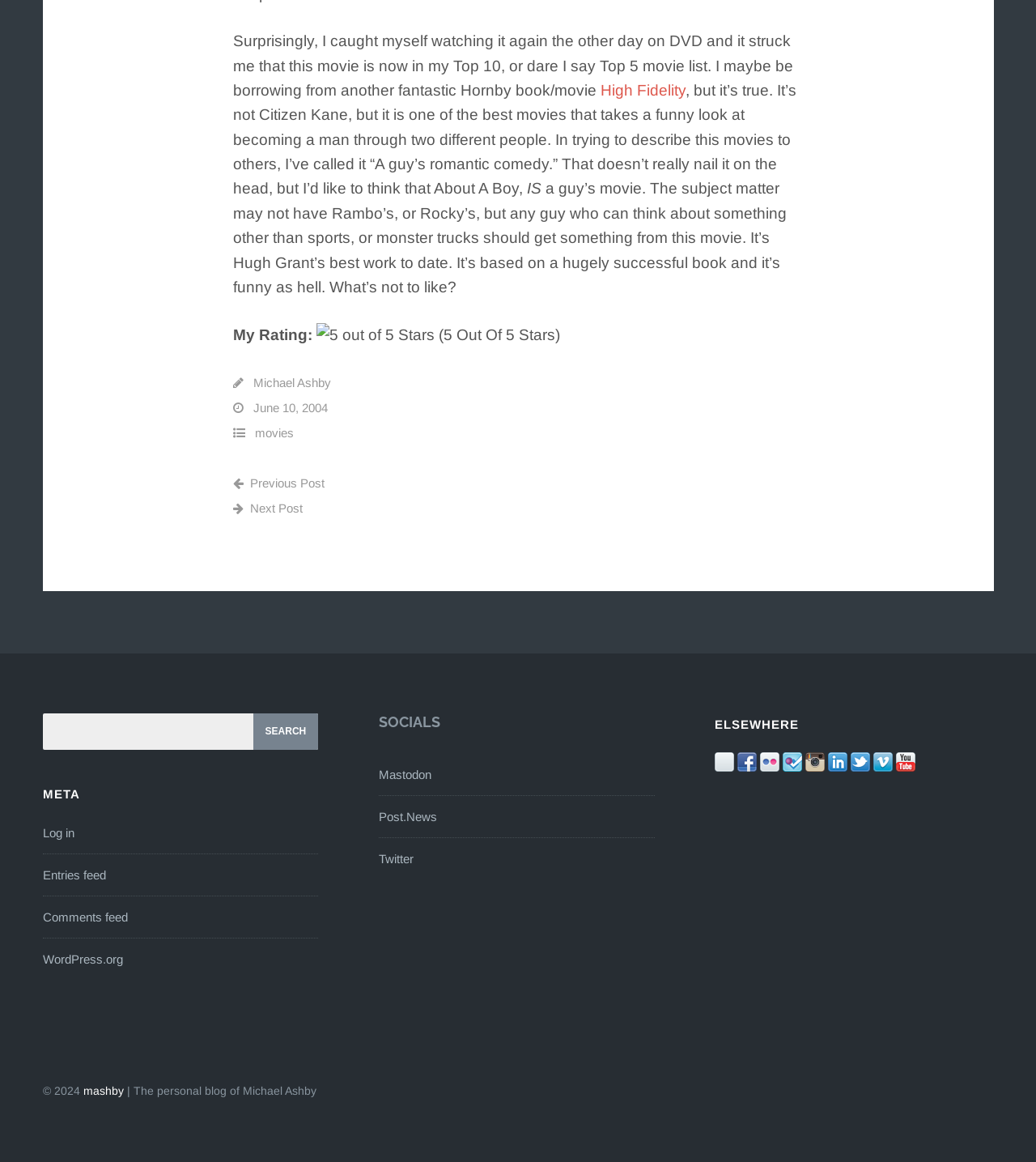Determine the bounding box coordinates of the clickable region to carry out the instruction: "Search for something".

[0.041, 0.614, 0.307, 0.645]